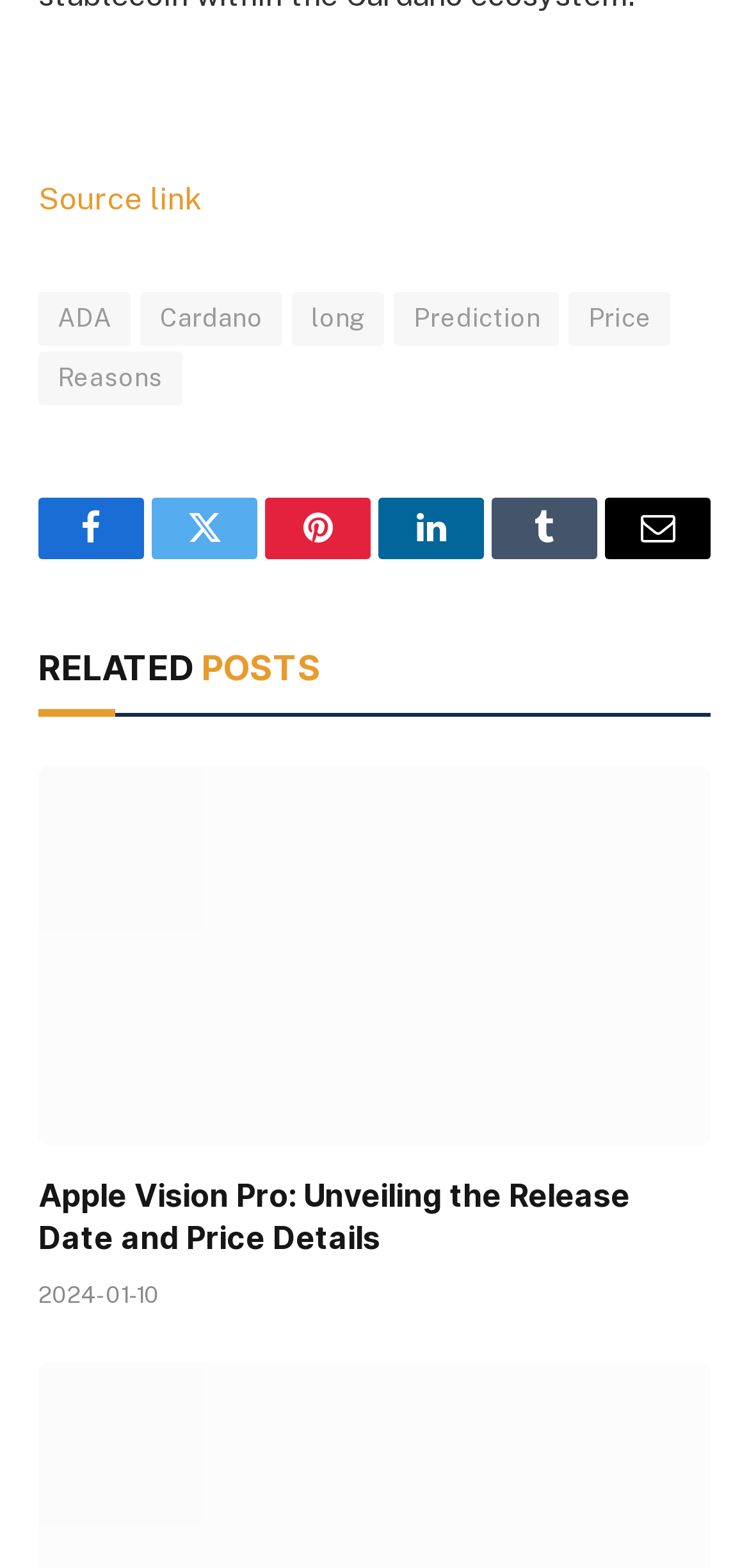Locate the bounding box of the UI element with the following description: "Source link".

[0.051, 0.115, 0.269, 0.138]